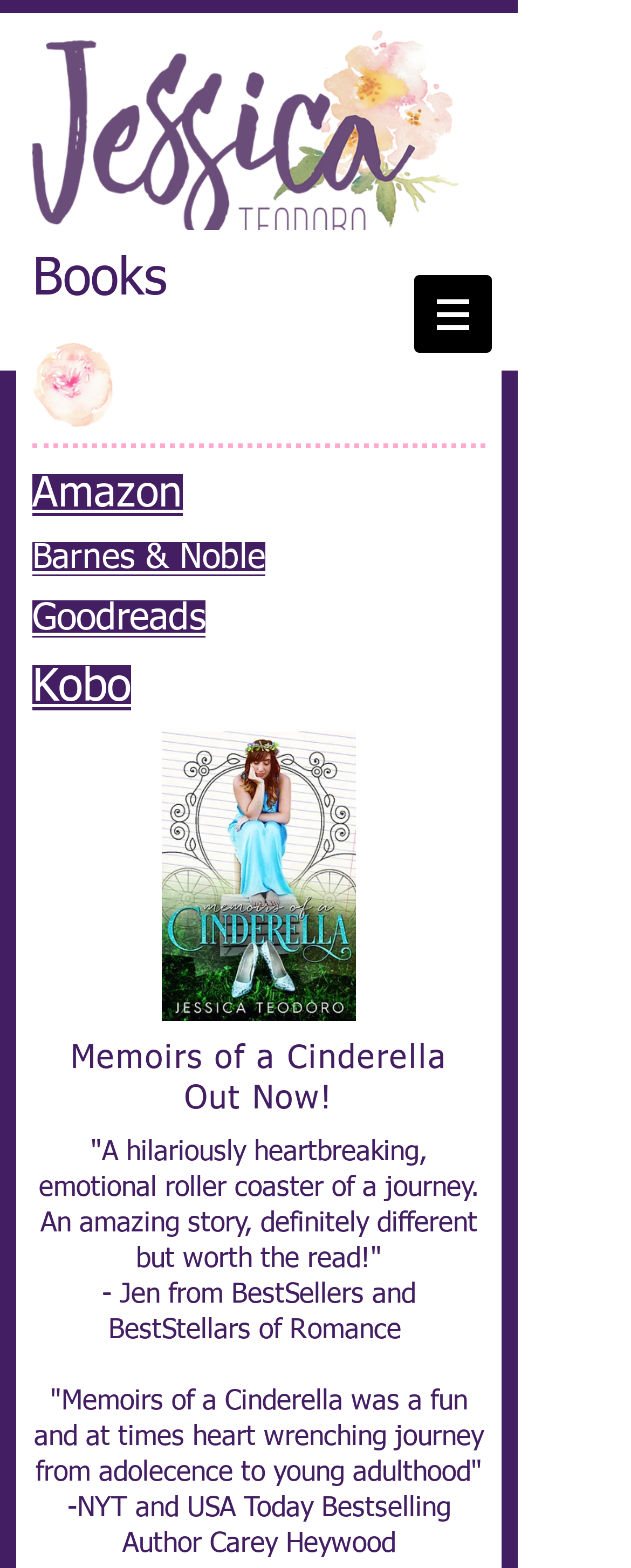Respond to the following question with a brief word or phrase:
What is the author's name?

Not mentioned